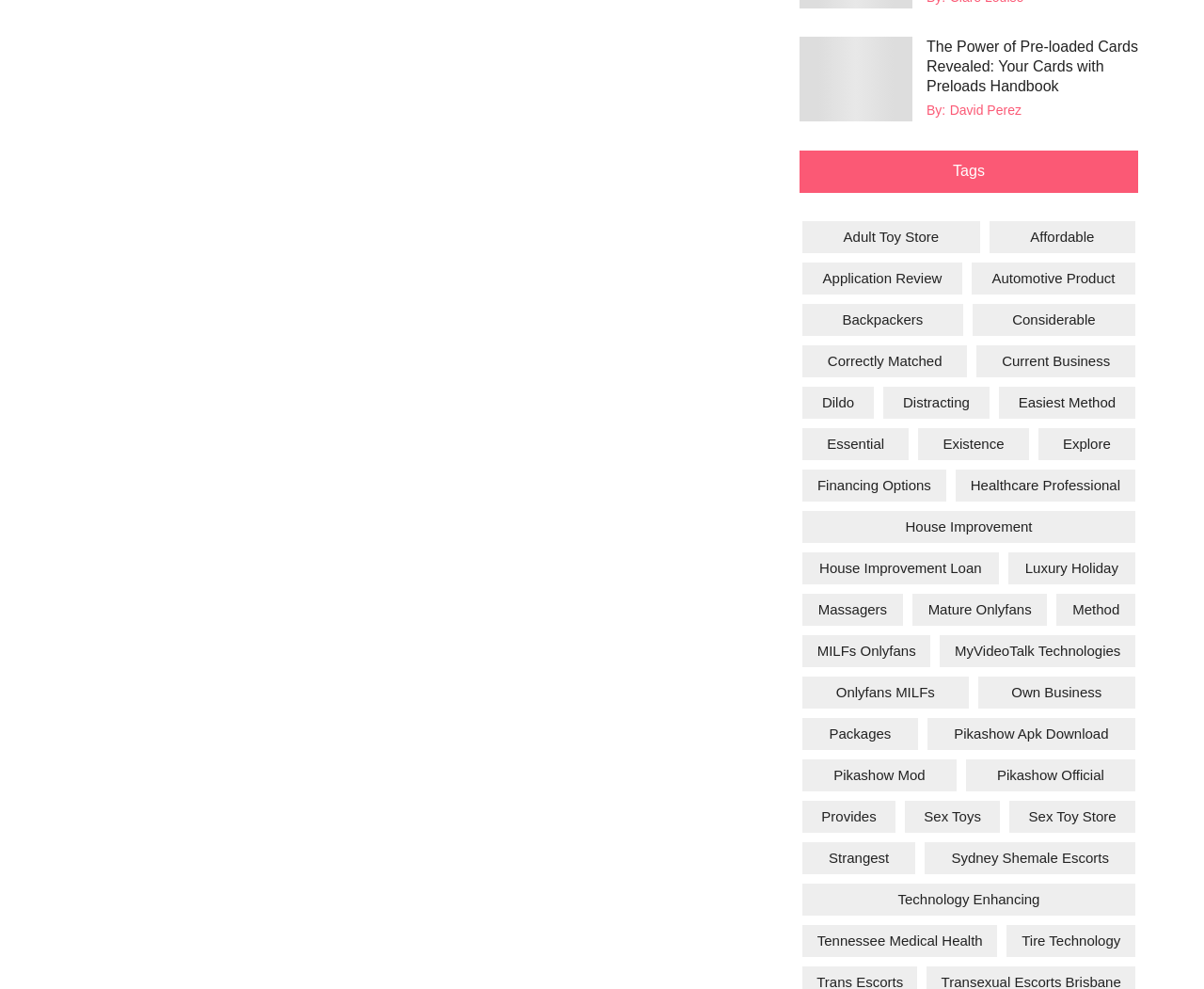Determine the bounding box coordinates of the element's region needed to click to follow the instruction: "Click on the link 'The Power of Pre-loaded Cards Revealed: Your Cards with Preloads Handbook'". Provide these coordinates as four float numbers between 0 and 1, formatted as [left, top, right, bottom].

[0.77, 0.039, 0.945, 0.095]